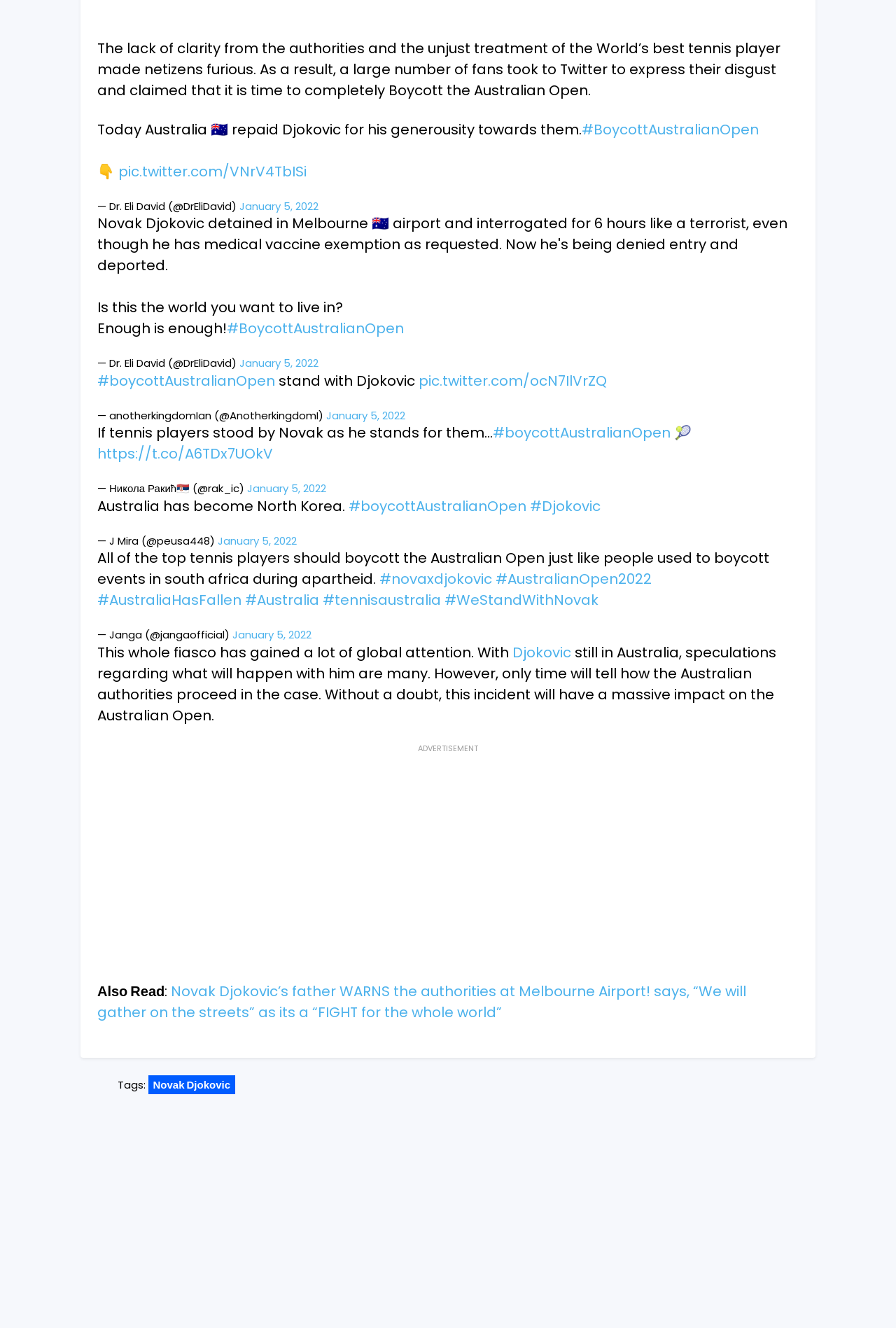Please find the bounding box coordinates of the clickable region needed to complete the following instruction: "Open the link to the article about Novak Djokovic". The bounding box coordinates must consist of four float numbers between 0 and 1, i.e., [left, top, right, bottom].

[0.572, 0.484, 0.638, 0.499]